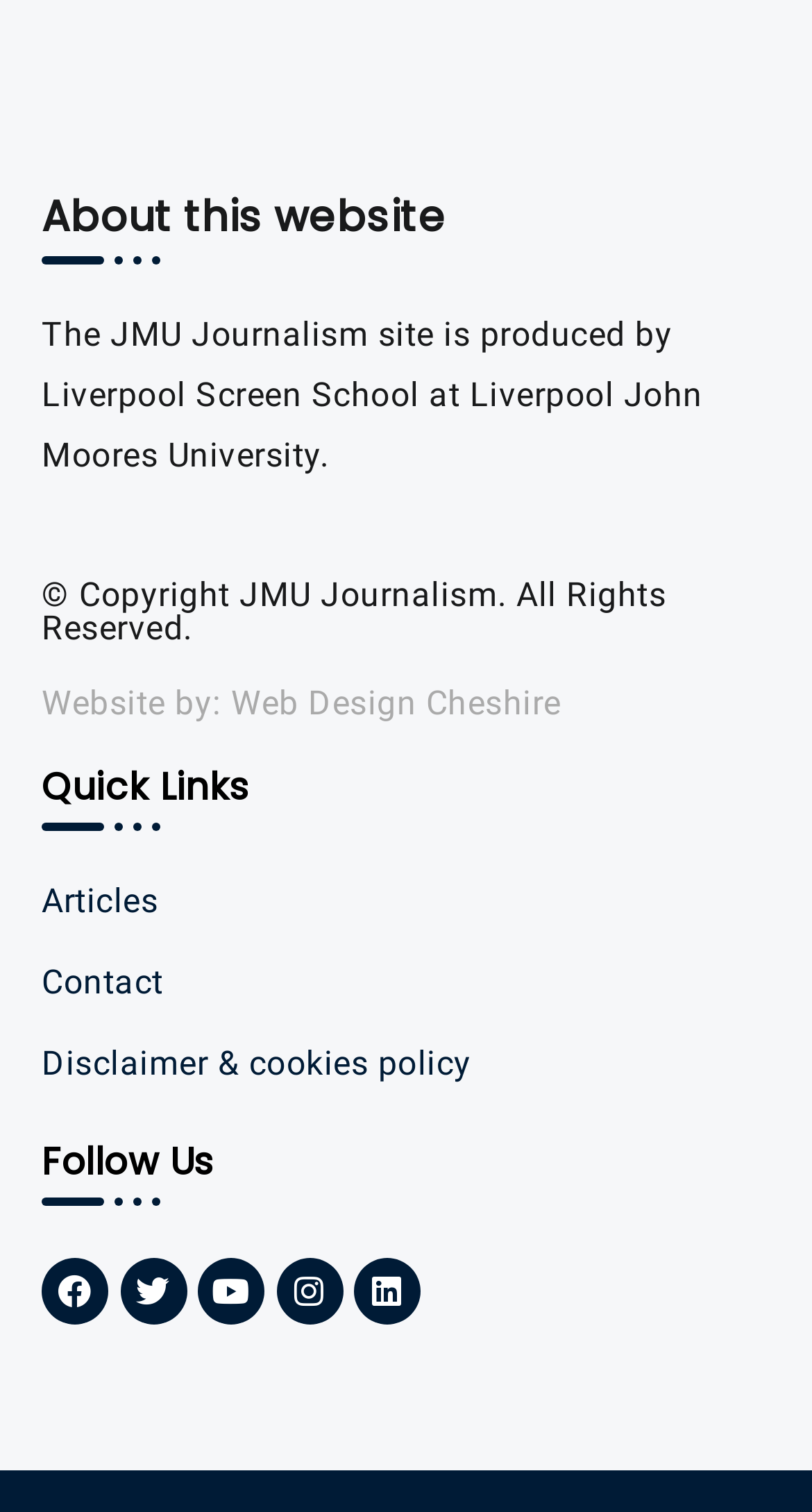Given the element description Disclaimer & cookies policy, identify the bounding box coordinates for the UI element on the webpage screenshot. The format should be (top-left x, top-left y, bottom-right x, bottom-right y), with values between 0 and 1.

[0.051, 0.685, 0.949, 0.724]